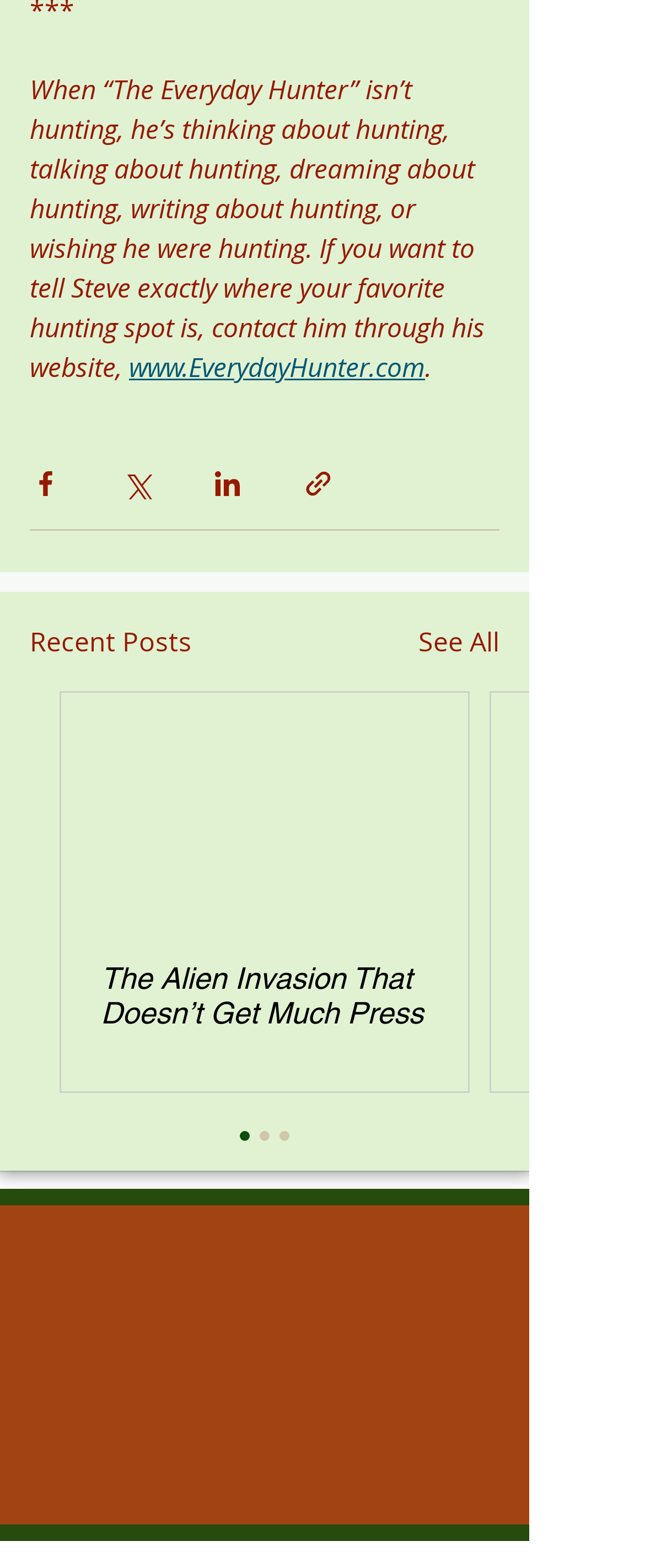Answer the question in a single word or phrase:
How many links are there in the 'Recent Posts' section?

2